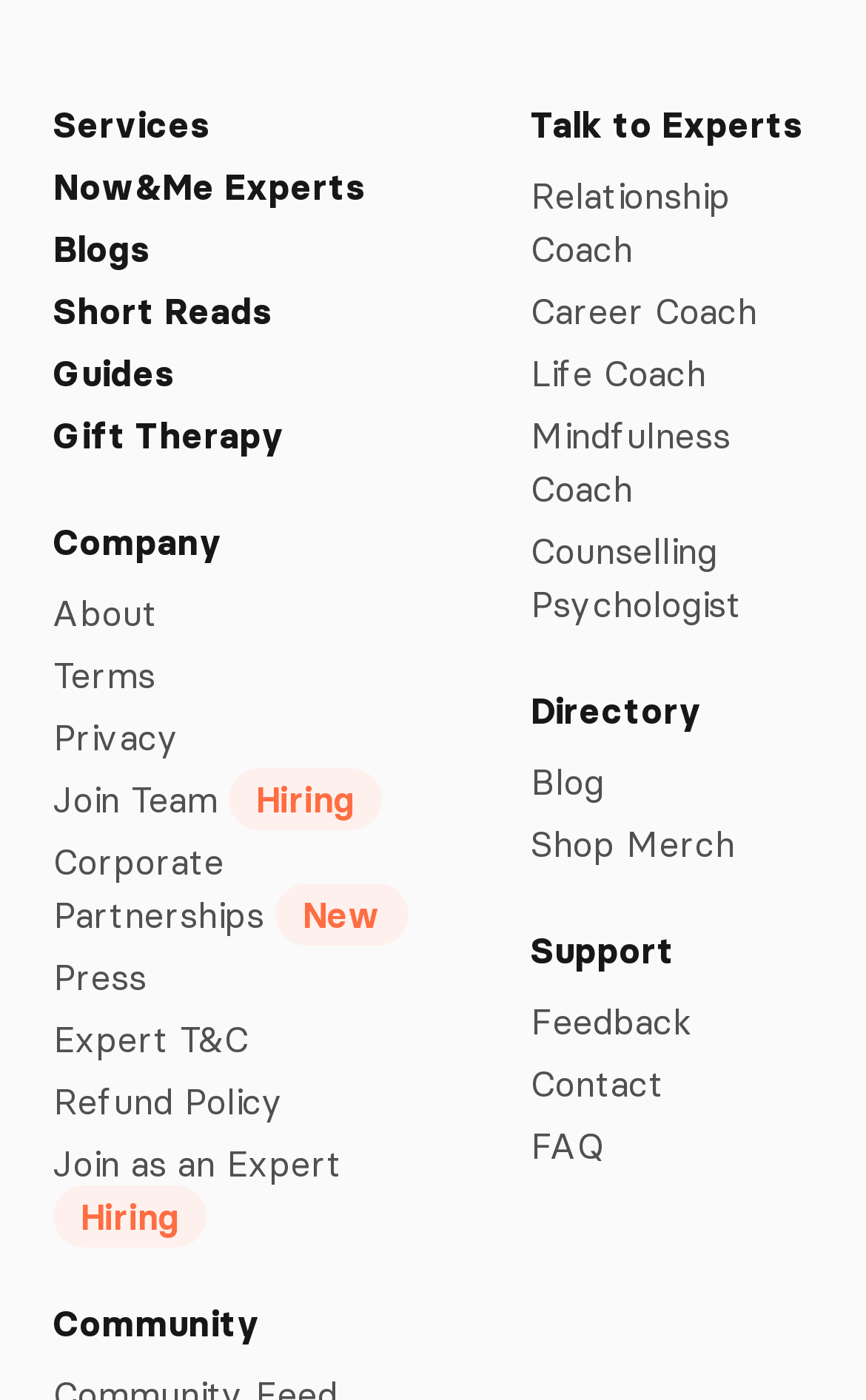Please mark the clickable region by giving the bounding box coordinates needed to complete this instruction: "View services".

[0.062, 0.069, 0.49, 0.107]